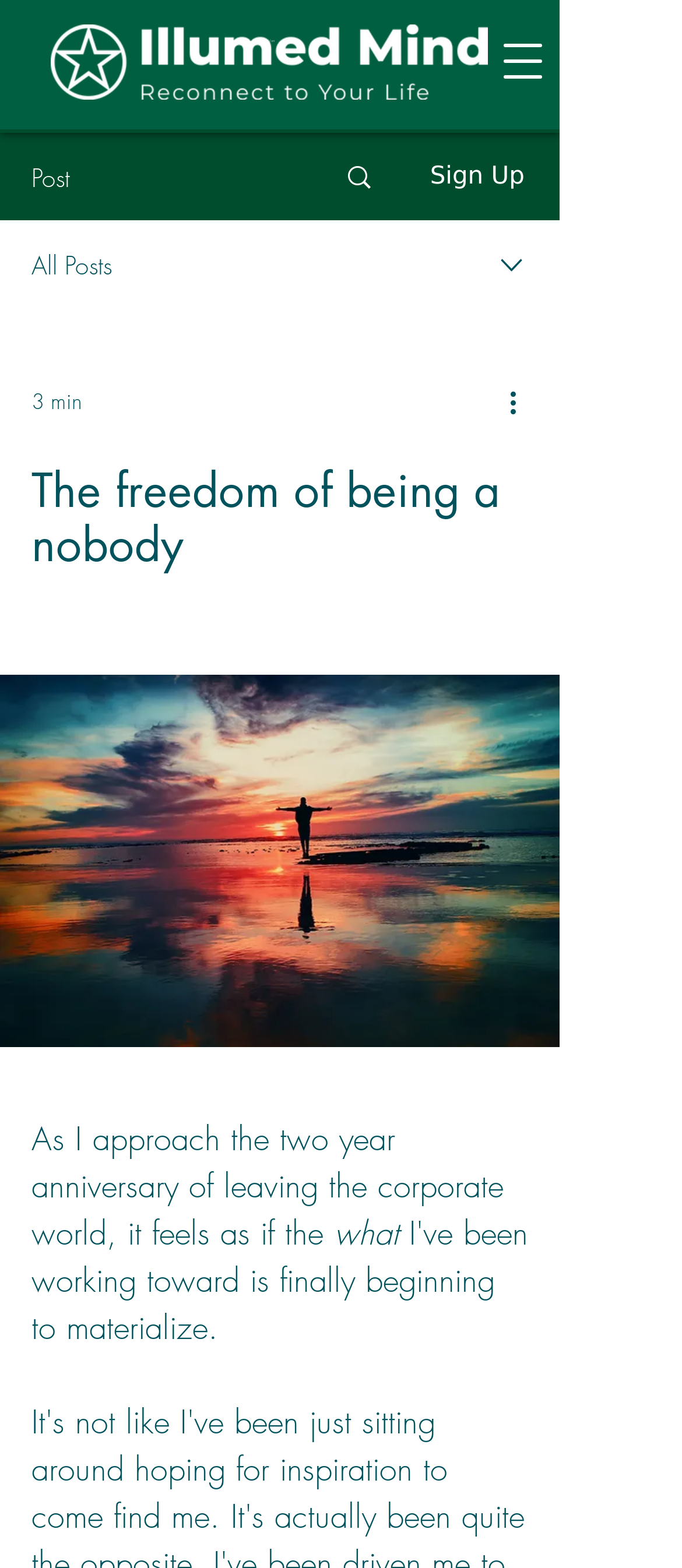Provide the bounding box coordinates for the UI element that is described as: "aria-label="More actions"".

[0.738, 0.243, 0.8, 0.27]